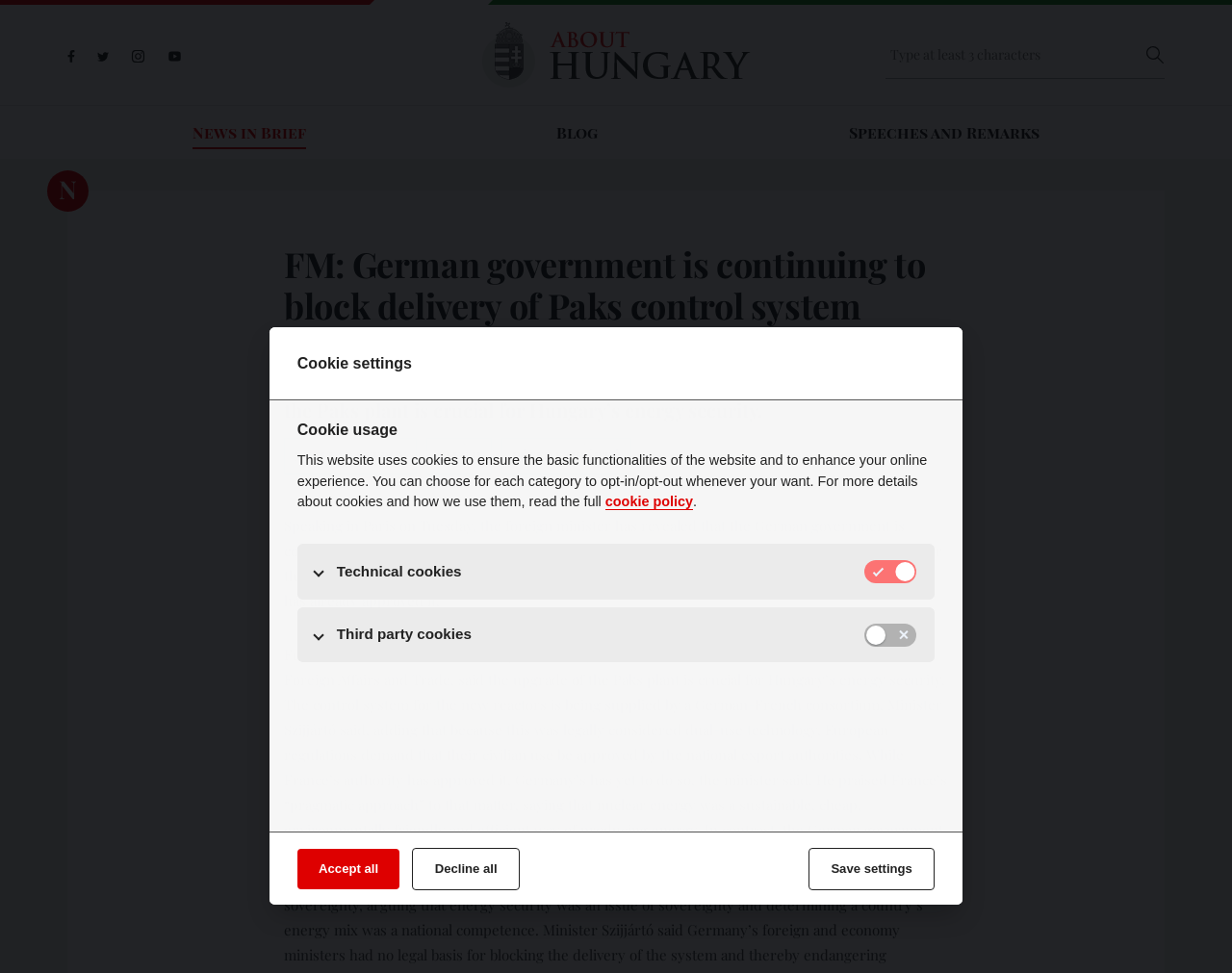Please identify the bounding box coordinates of the element I need to click to follow this instruction: "Share this post on Facebook".

None